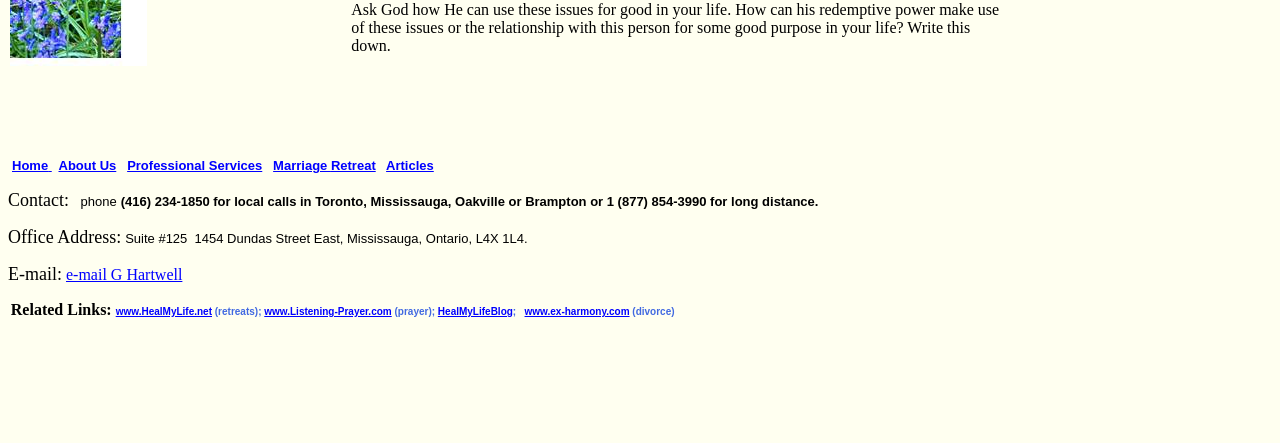Predict the bounding box coordinates for the UI element described as: "About Us". The coordinates should be four float numbers between 0 and 1, presented as [left, top, right, bottom].

[0.046, 0.357, 0.091, 0.391]